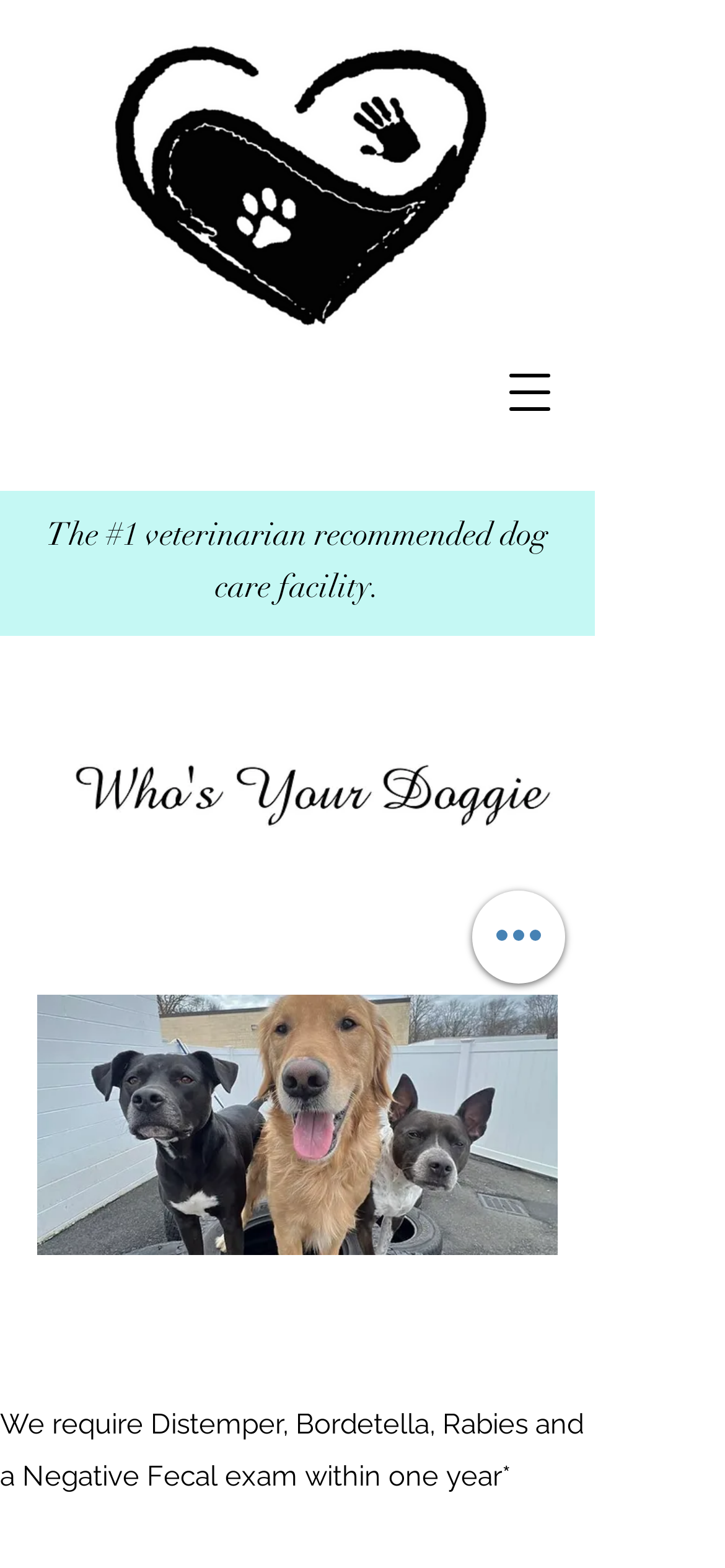Illustrate the webpage's structure and main components comprehensively.

The webpage is about Who's Your Doggie LLC, a dog care facility. At the top, there is a button to open a navigation menu. Below it, a prominent text reads "The #1 veterinarian recommended dog care facility." 

To the right of this text, there is an image related to dog boarding. Above this image, another image is displayed, showing dog training and dog daycare. 

Further down, there is a larger image, which appears to be a picture of a dog. 

At the bottom of the page, there is a section dedicated to FAQs, marked by a region labeled "FAQ". Within this section, a text explains the facility's requirements, including vaccinations and a negative fecal exam within one year. 

On the right side of the page, near the bottom, there is a button labeled "Quick actions".